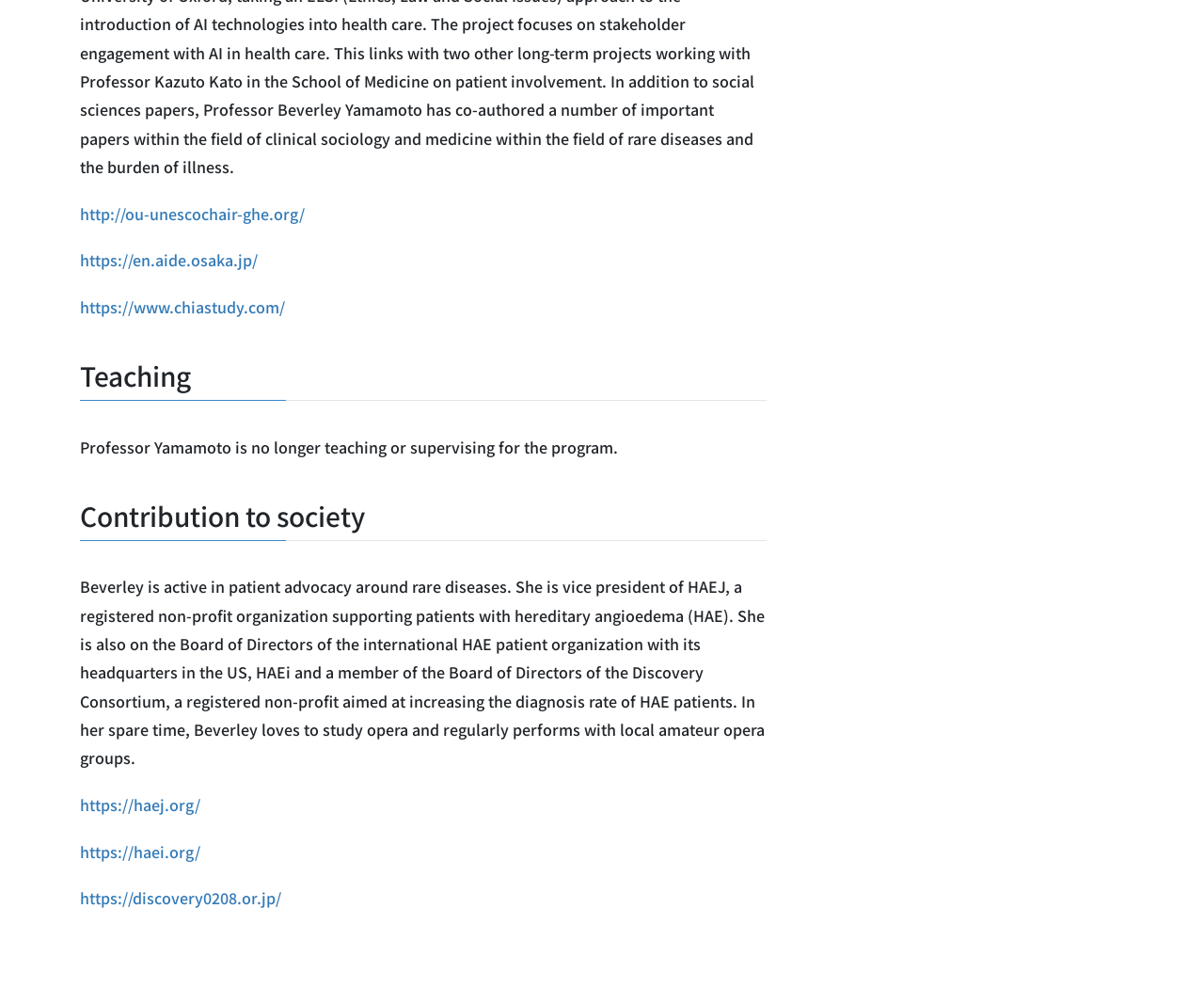What is Professor Yamamoto's current status?
From the image, respond using a single word or phrase.

Not teaching or supervising